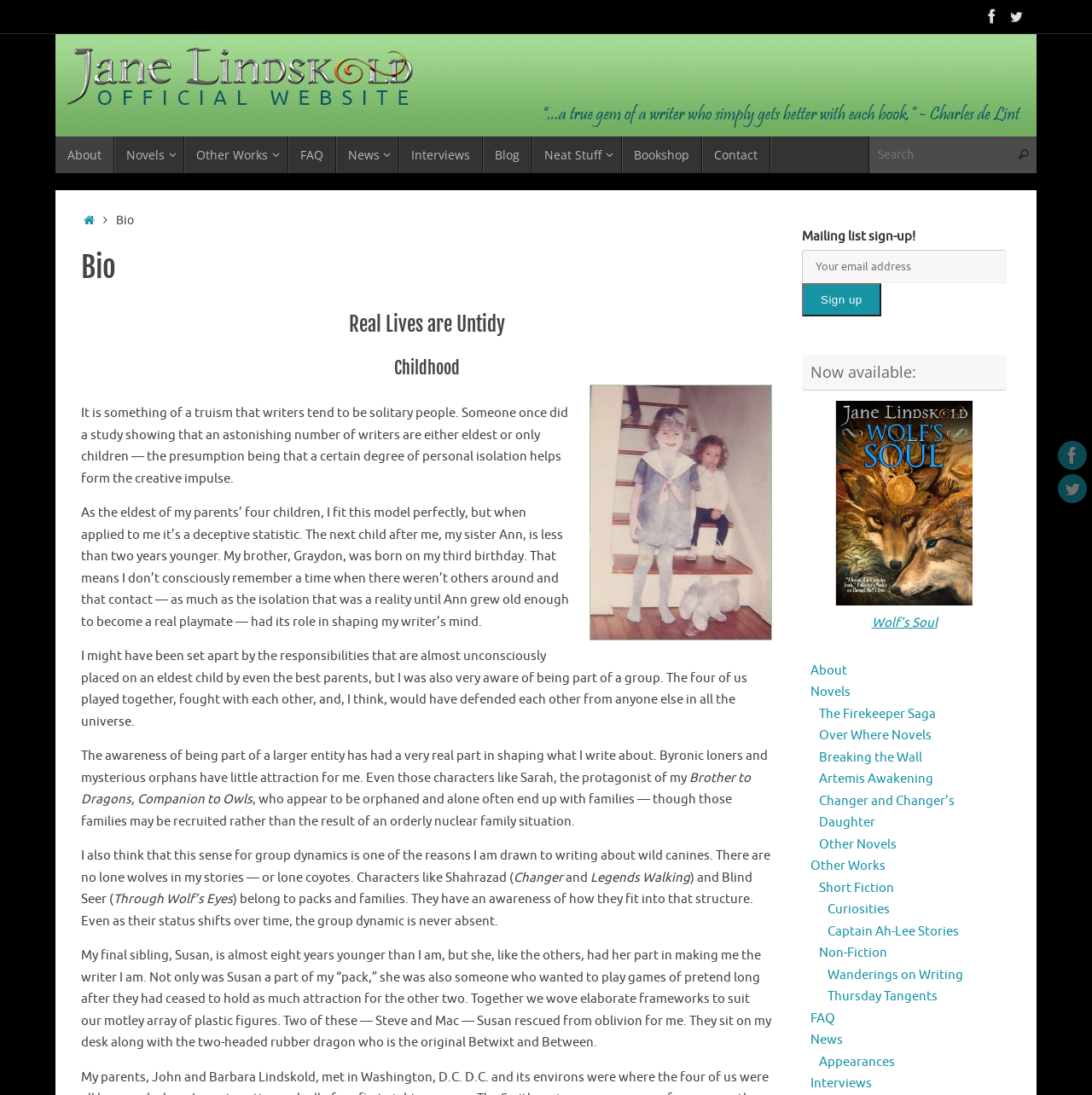Can you determine the bounding box coordinates of the area that needs to be clicked to fulfill the following instruction: "Search for something"?

[0.795, 0.125, 0.949, 0.158]